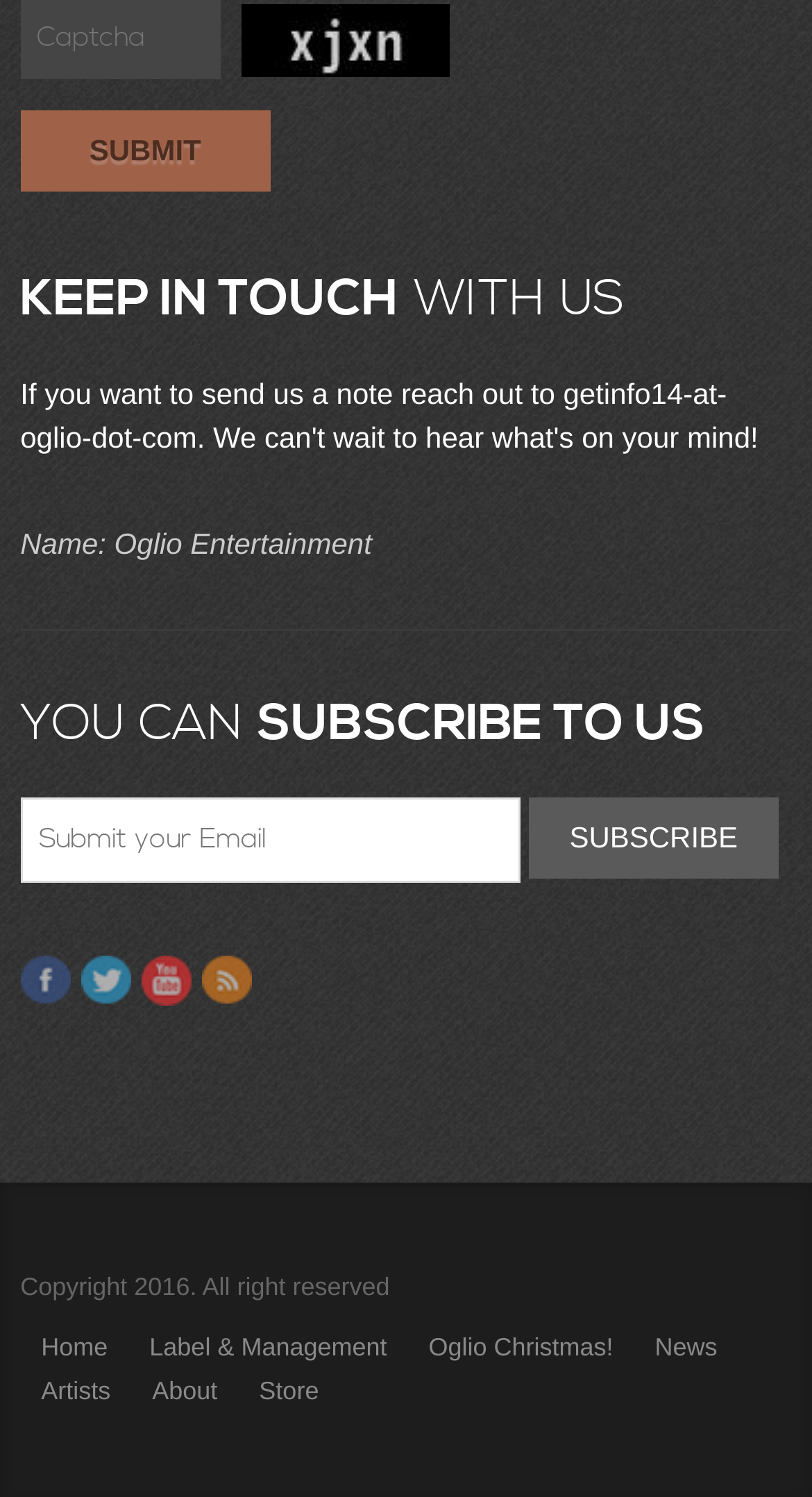Determine the bounding box coordinates of the element's region needed to click to follow the instruction: "Visit the Facebook page". Provide these coordinates as four float numbers between 0 and 1, formatted as [left, top, right, bottom].

[0.025, 0.639, 0.087, 0.672]